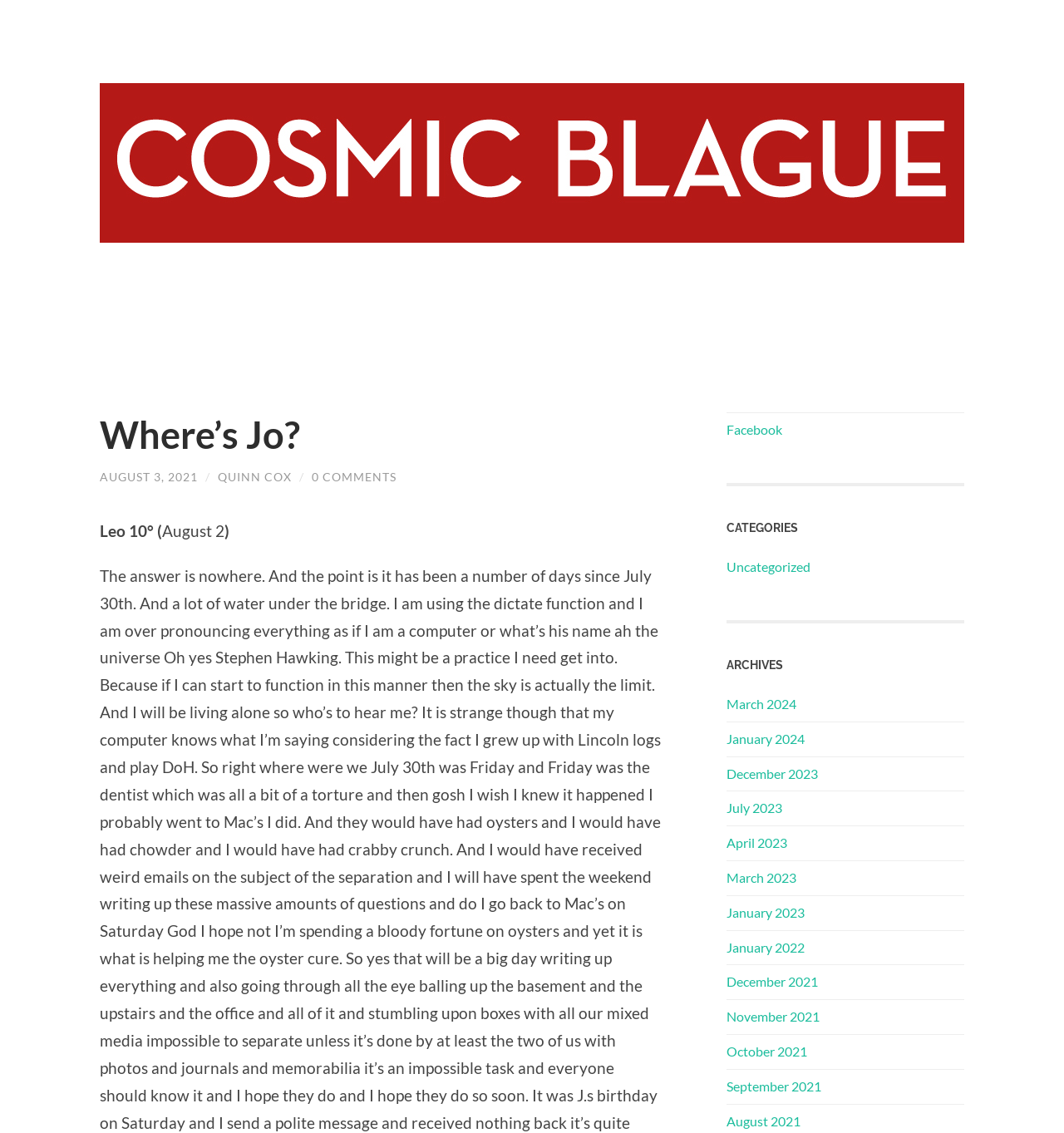What is the category of the latest post?
Answer the question in a detailed and comprehensive manner.

The category of the latest post can be found in the right sidebar, under the 'CATEGORIES' heading, where it says 'Uncategorized'. This is likely the category of the latest post.